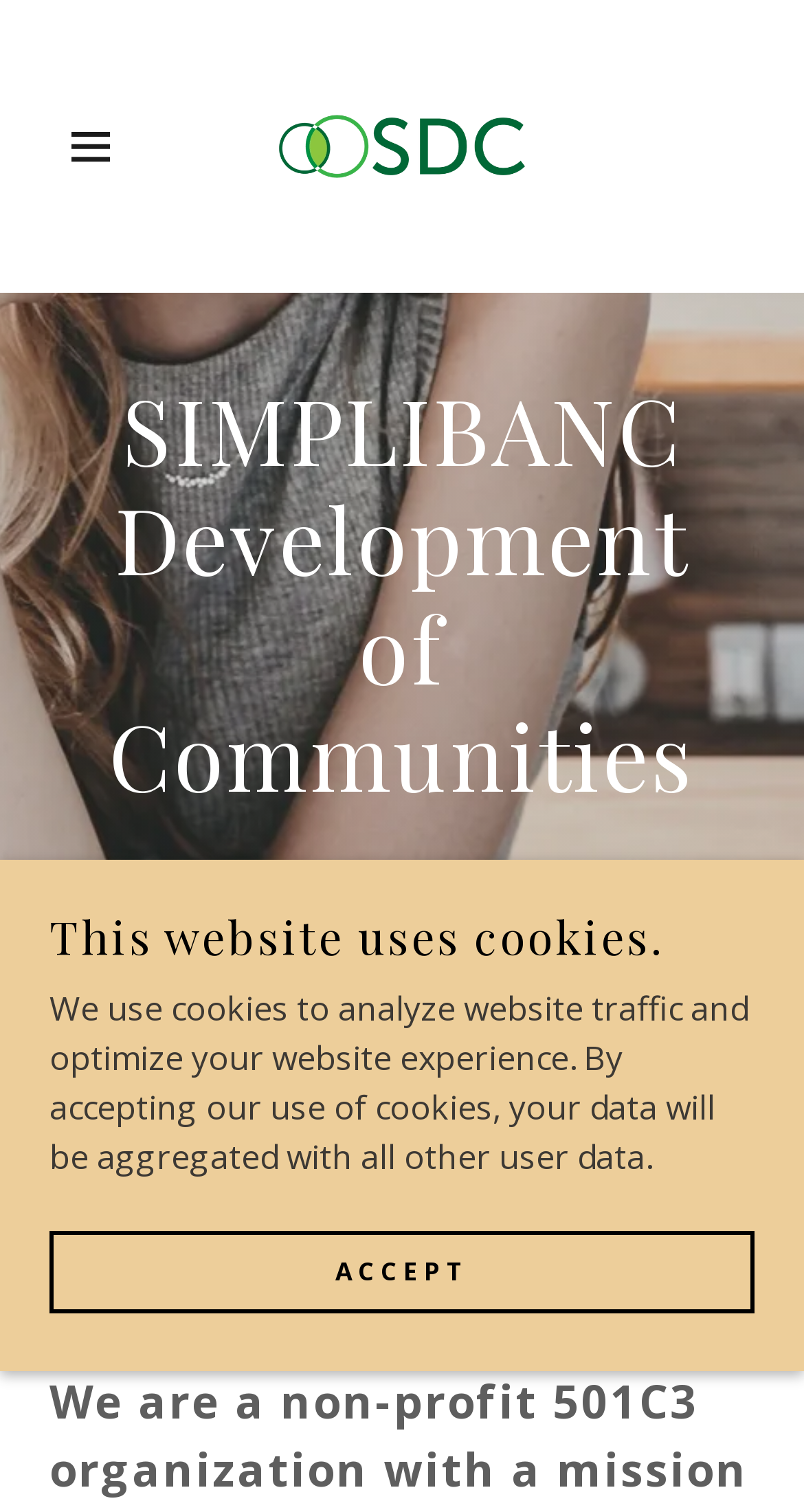Please answer the following query using a single word or phrase: 
What is the theme of the company's development?

Development of Communities